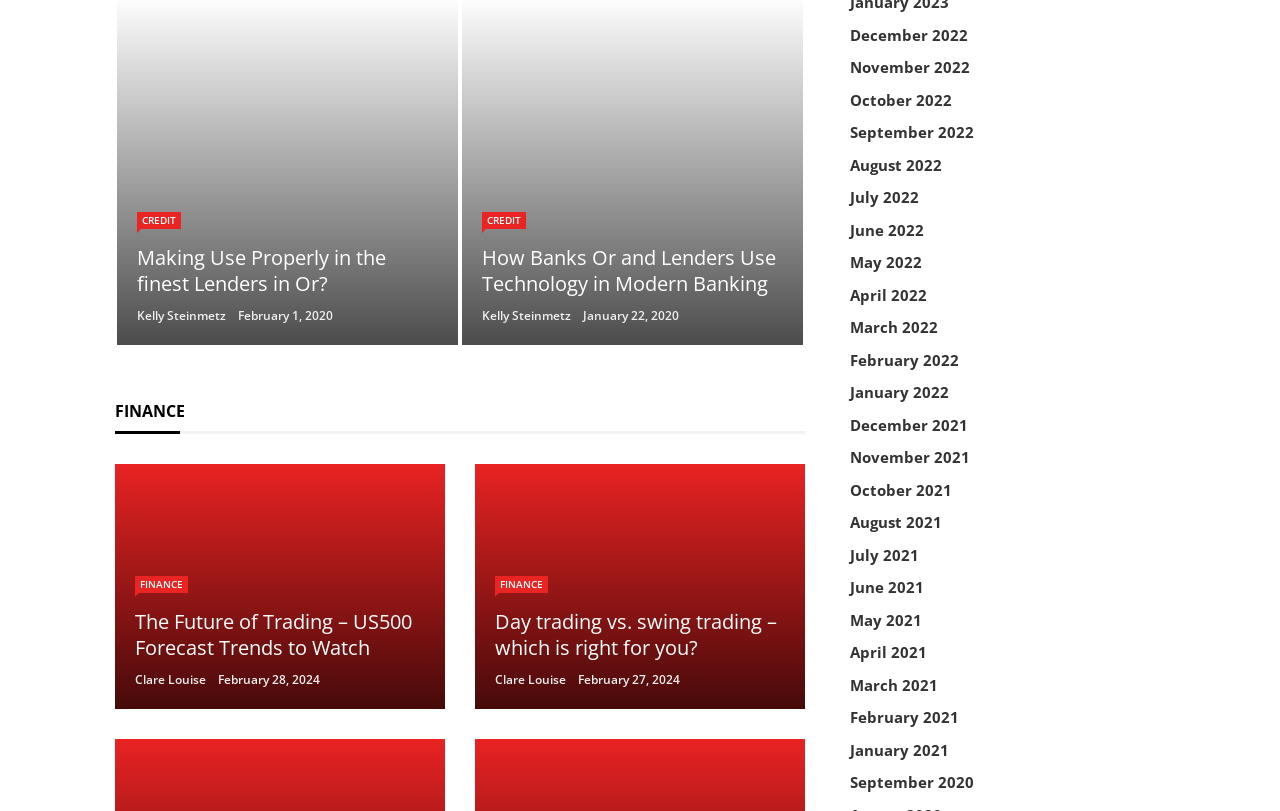Find the bounding box coordinates of the element to click in order to complete this instruction: "View the 'FINANCE' category". The bounding box coordinates must be four float numbers between 0 and 1, denoted as [left, top, right, bottom].

[0.09, 0.494, 0.145, 0.521]